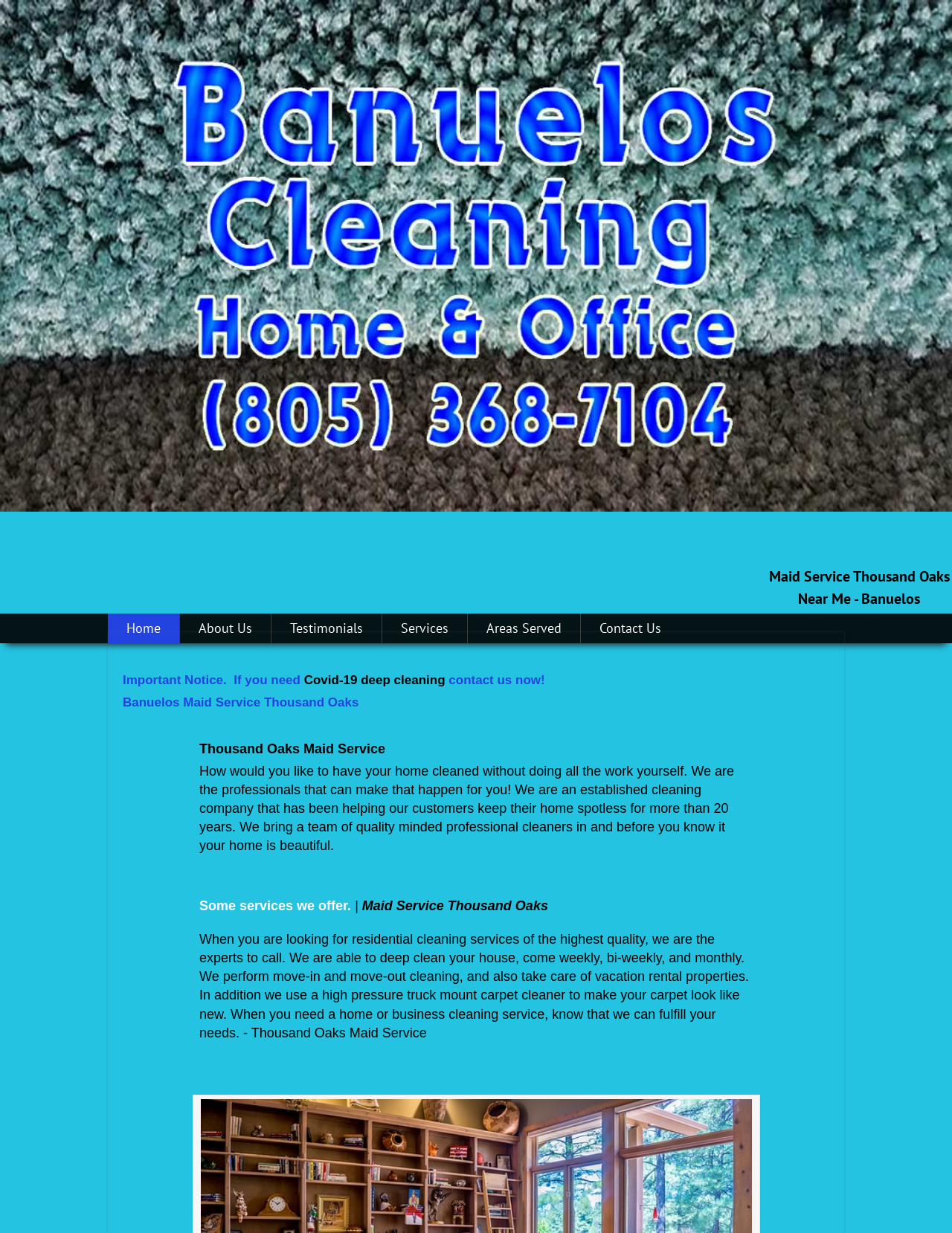Answer the question with a single word or phrase: 
What type of cleaning services are offered?

residential cleaning services